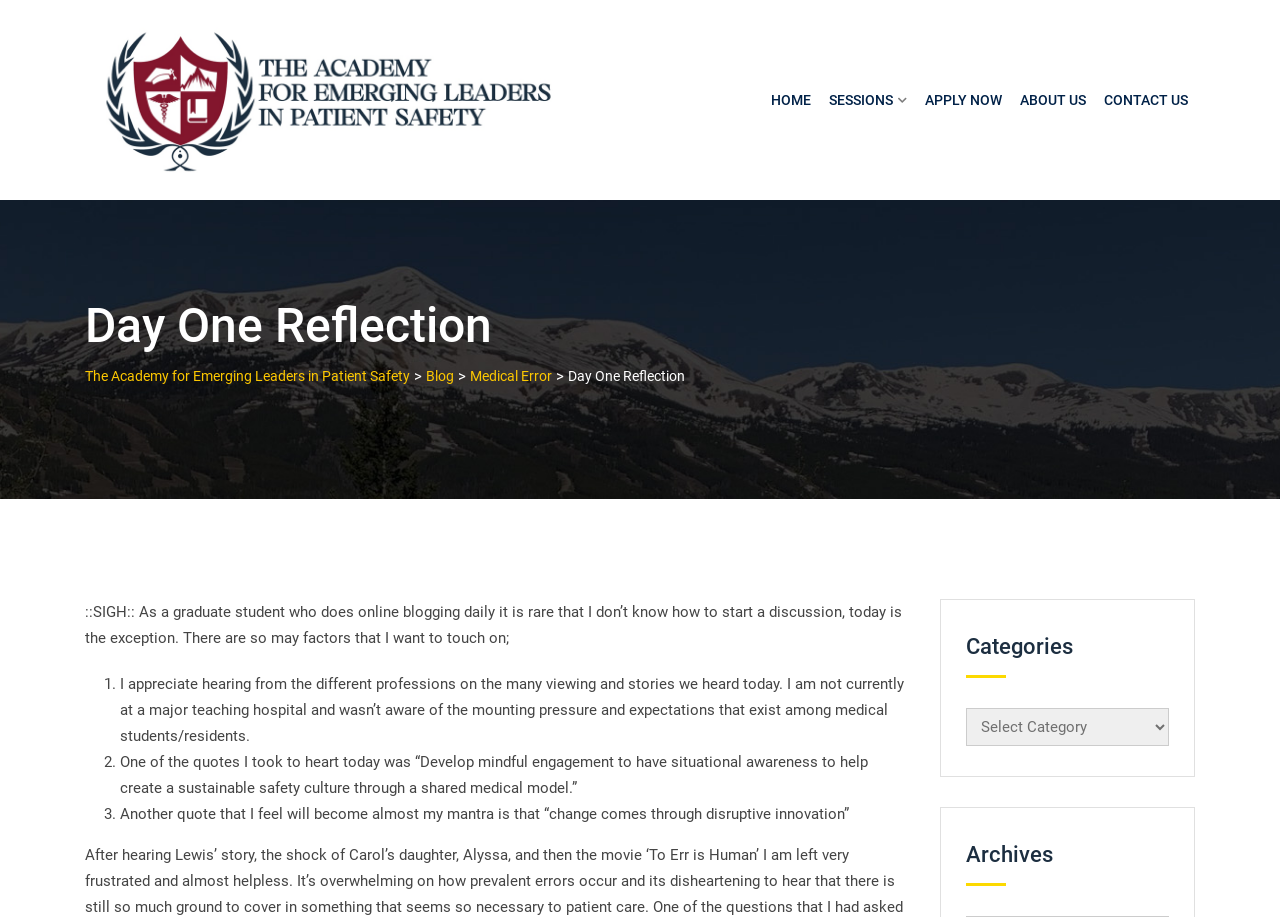Specify the bounding box coordinates (top-left x, top-left y, bottom-right x, bottom-right y) of the UI element in the screenshot that matches this description: Contact Us

[0.857, 0.059, 0.934, 0.158]